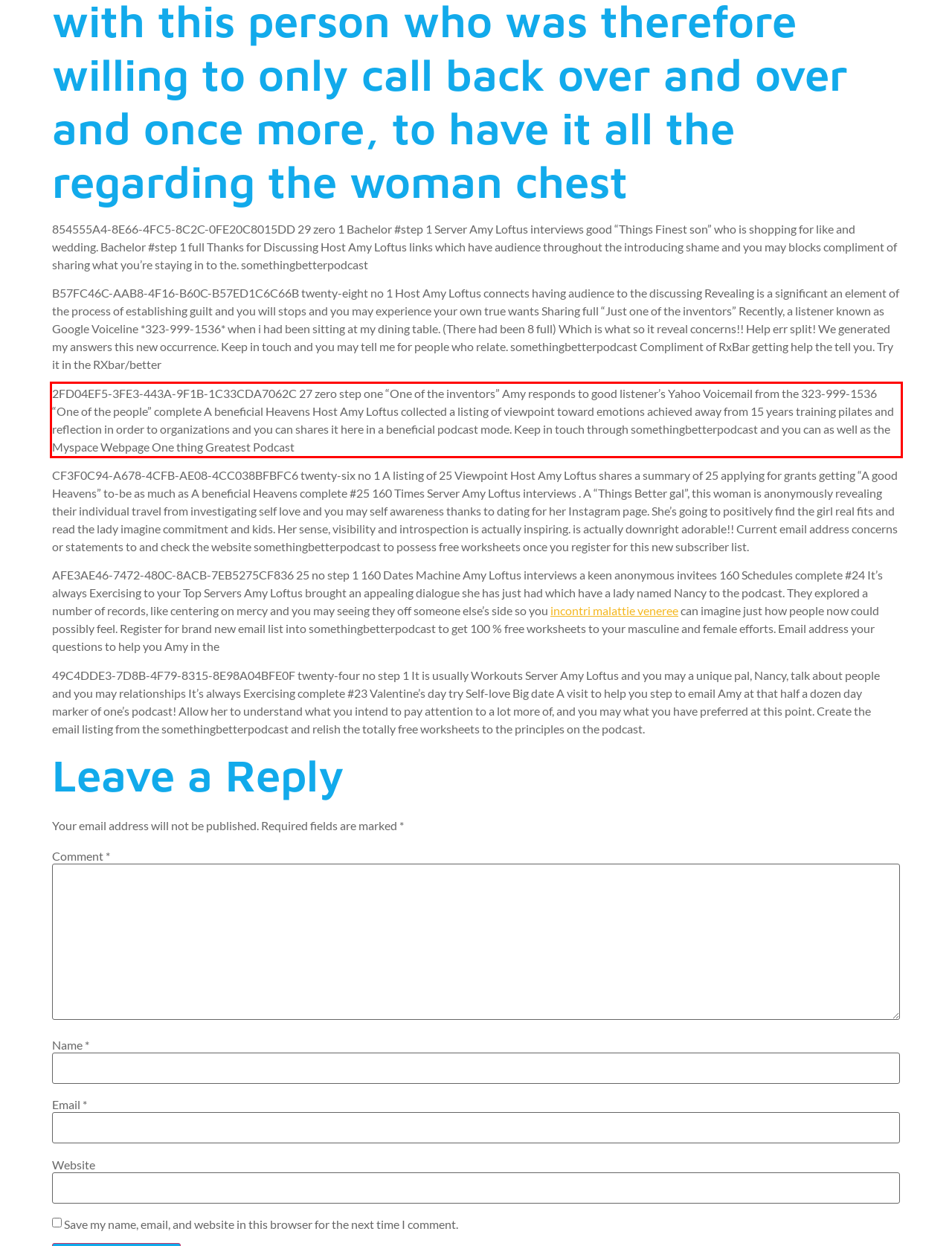Please examine the webpage screenshot and extract the text within the red bounding box using OCR.

2FD04EF5-3FE3-443A-9F1B-1C33CDA7062C 27 zero step one “One of the inventors” Amy responds to good listener’s Yahoo Voicemail from the 323-999-1536 “One of the people” complete A beneficial Heavens Host Amy Loftus collected a listing of viewpoint toward emotions achieved away from 15 years training pilates and reflection in order to organizations and you can shares it here in a beneficial podcast mode. Keep in touch through somethingbetterpodcast and you can as well as the Myspace Webpage One thing Greatest Podcast